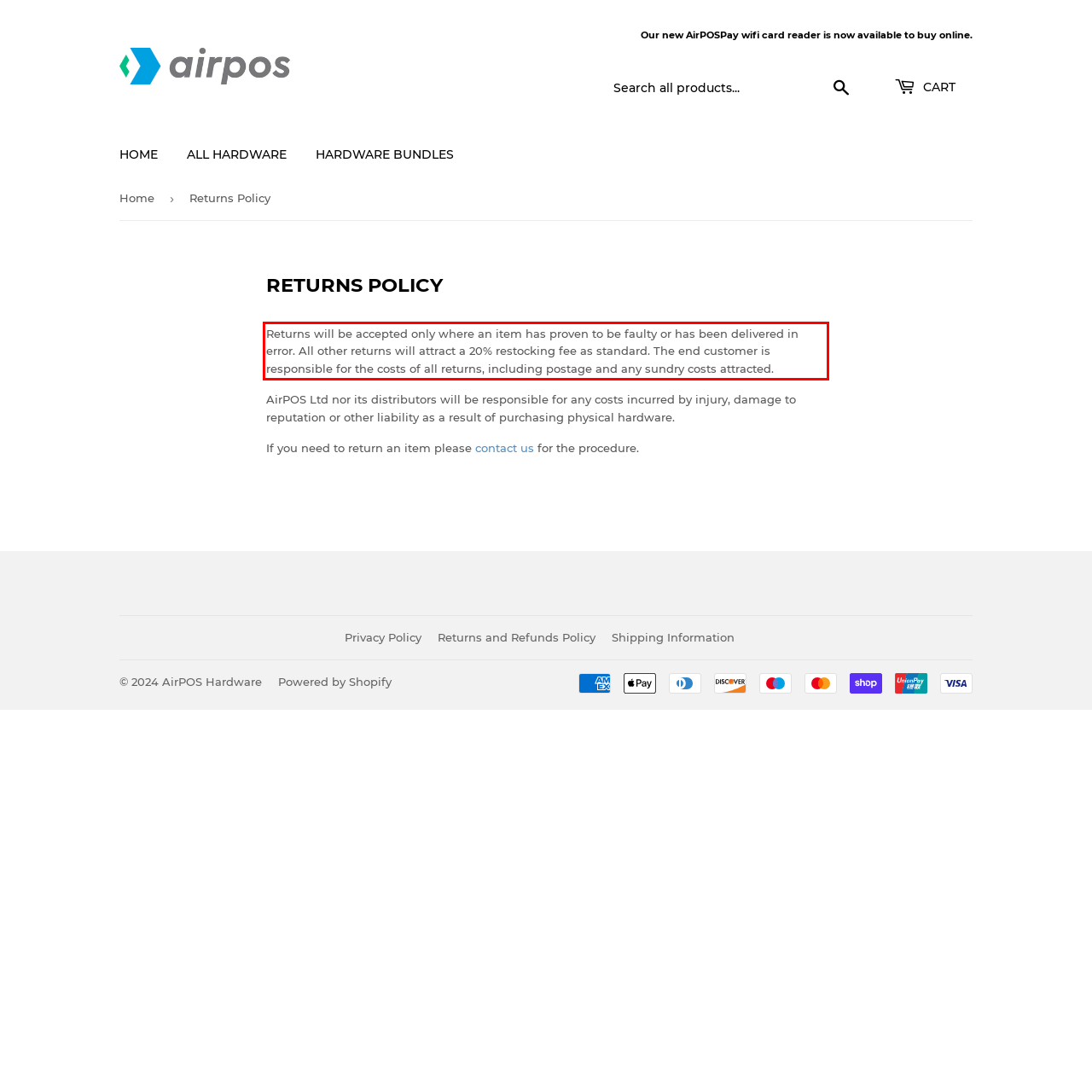You are given a screenshot showing a webpage with a red bounding box. Perform OCR to capture the text within the red bounding box.

Returns will be accepted only where an item has proven to be faulty or has been delivered in error. All other returns will attract a 20% restocking fee as standard. The end customer is responsible for the costs of all returns, including postage and any sundry costs attracted.